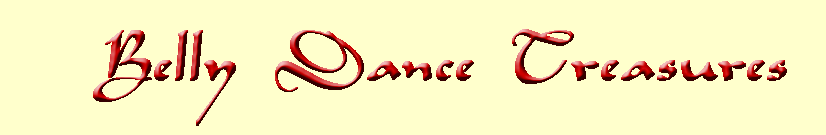What type of script is used for the phrase?
Look at the image and respond with a one-word or short-phrase answer.

Ornate, flowing red script